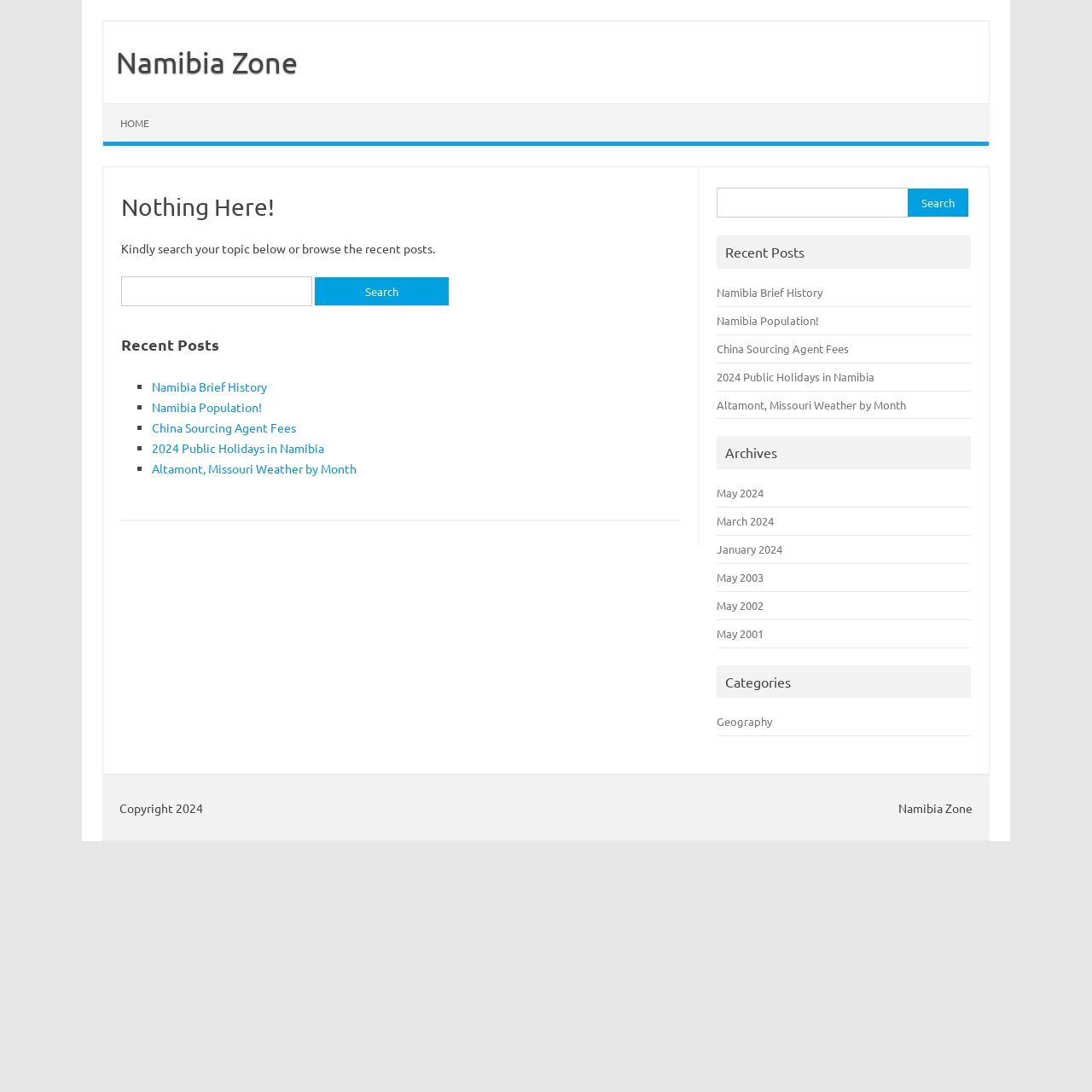Provide a thorough description of the webpage's content and layout.

The webpage is a "Page not found" page from Namibia Zone. At the top, there is a link to "Namibia Zone" and a "Skip to content" link. Below these links, there is a main section with an article that displays a header "Nothing Here!" followed by a paragraph of text that suggests searching for a topic or browsing recent posts.

Below the paragraph, there is a search bar with a label "Search for:" and a "Search" button. Underneath the search bar, there is a section titled "Recent Posts" that lists six links to various articles, including "Namibia Brief History", "Namibia Population!", and "Altamont, Missouri Weather by Month".

On the right side of the page, there is a complementary section that contains a search bar, a "Recent Posts" section with the same six links as before, and sections for "Archives" and "Categories". The "Archives" section lists five links to different months and years, while the "Categories" section has a single link to "Geography".

At the bottom of the page, there is a footer section with copyright information and a link to "Namibia Zone".